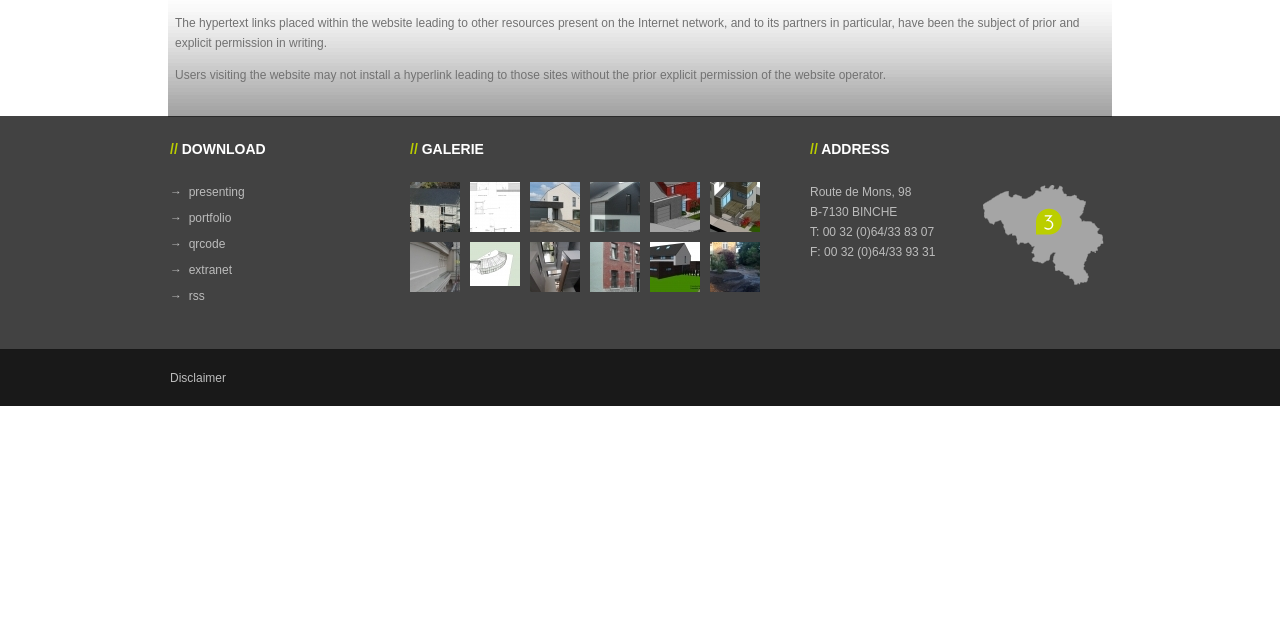Identify the bounding box coordinates for the UI element described as follows: presenting. Use the format (top-left x, top-left y, bottom-right x, bottom-right y) and ensure all values are floating point numbers between 0 and 1.

[0.147, 0.289, 0.191, 0.311]